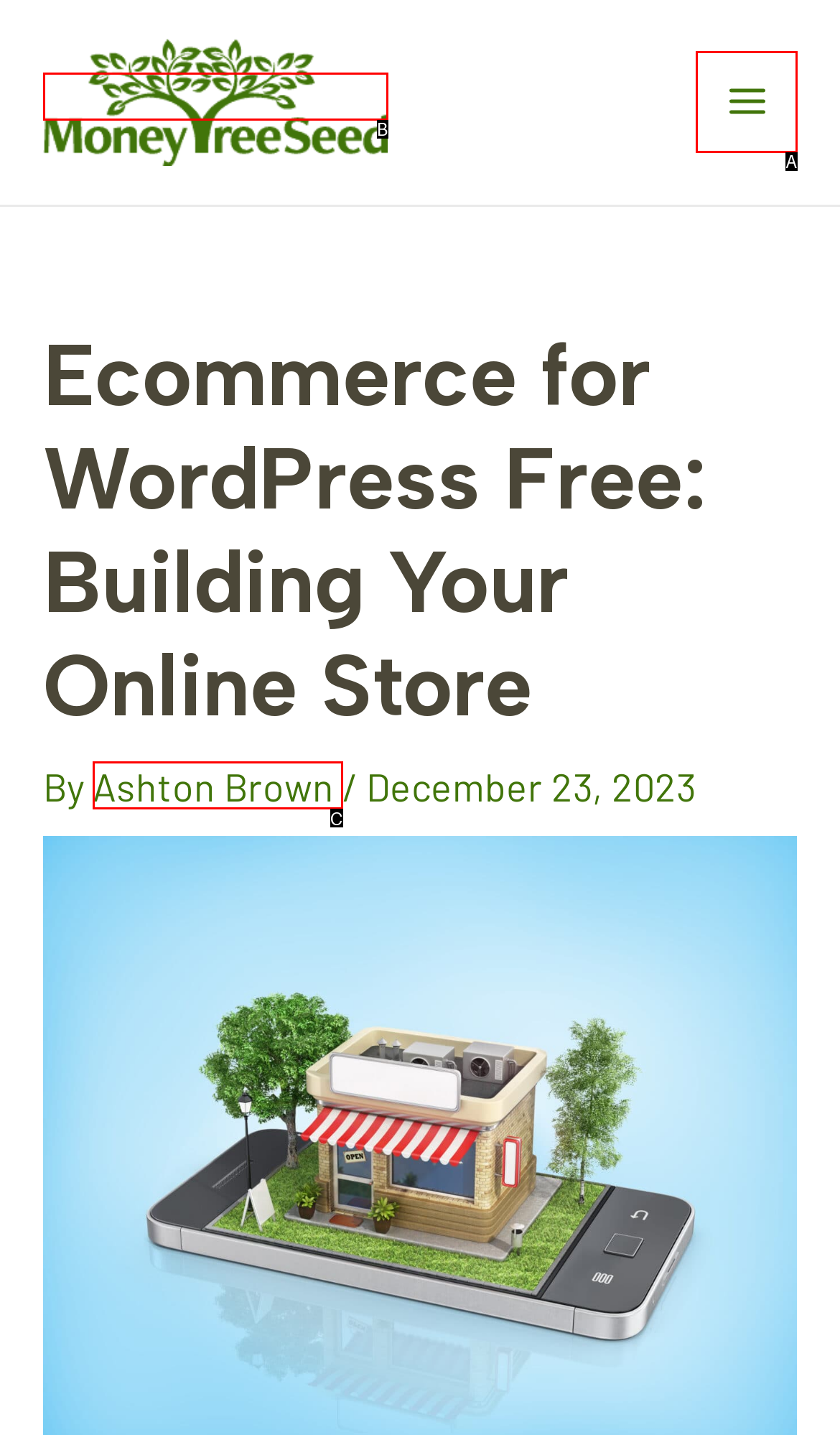Determine which HTML element best fits the description: alt="Logo Money Tree Seed"
Answer directly with the letter of the matching option from the available choices.

B